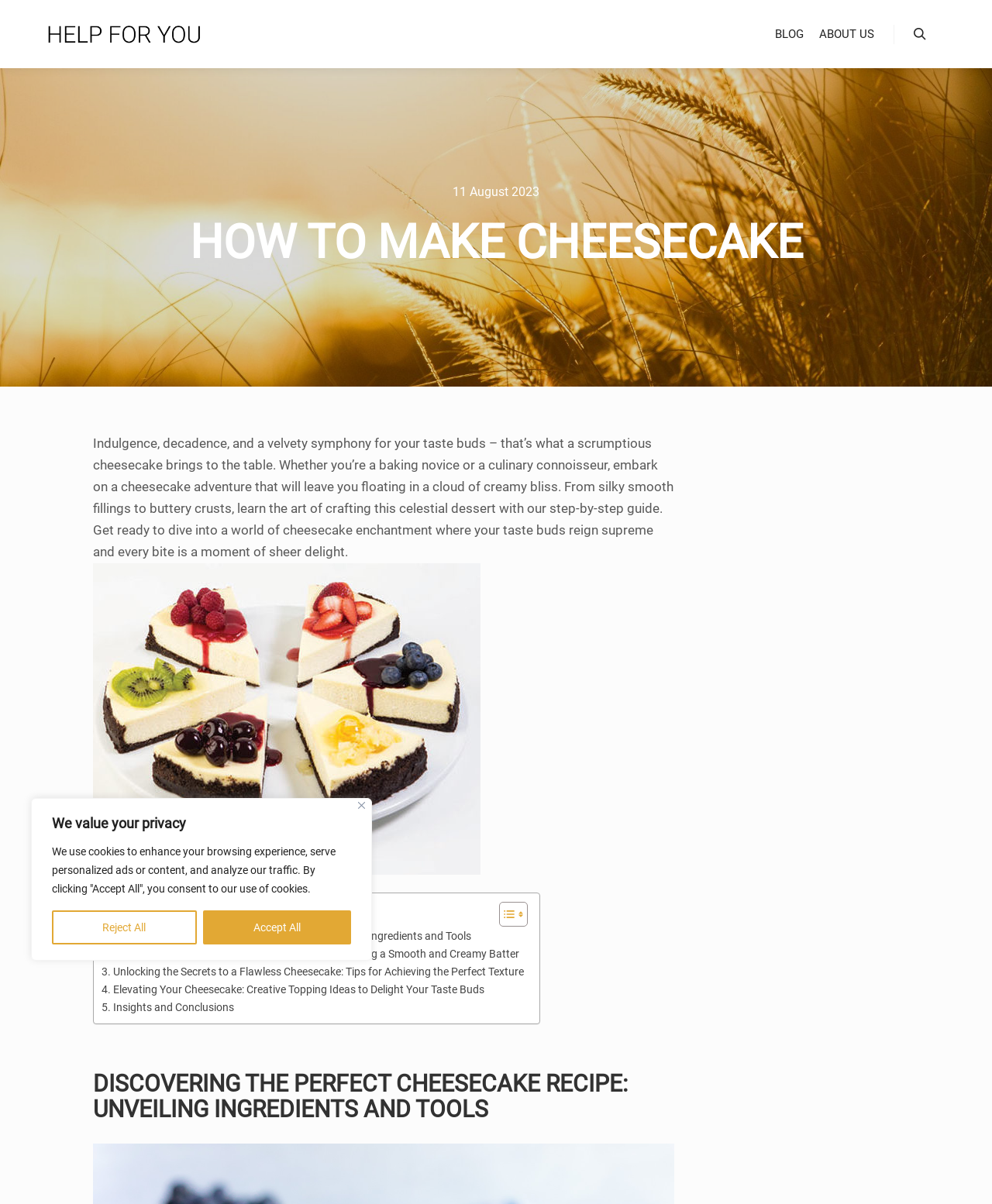Please find the main title text of this webpage.

HOW TO MAKE CHEESECAKE